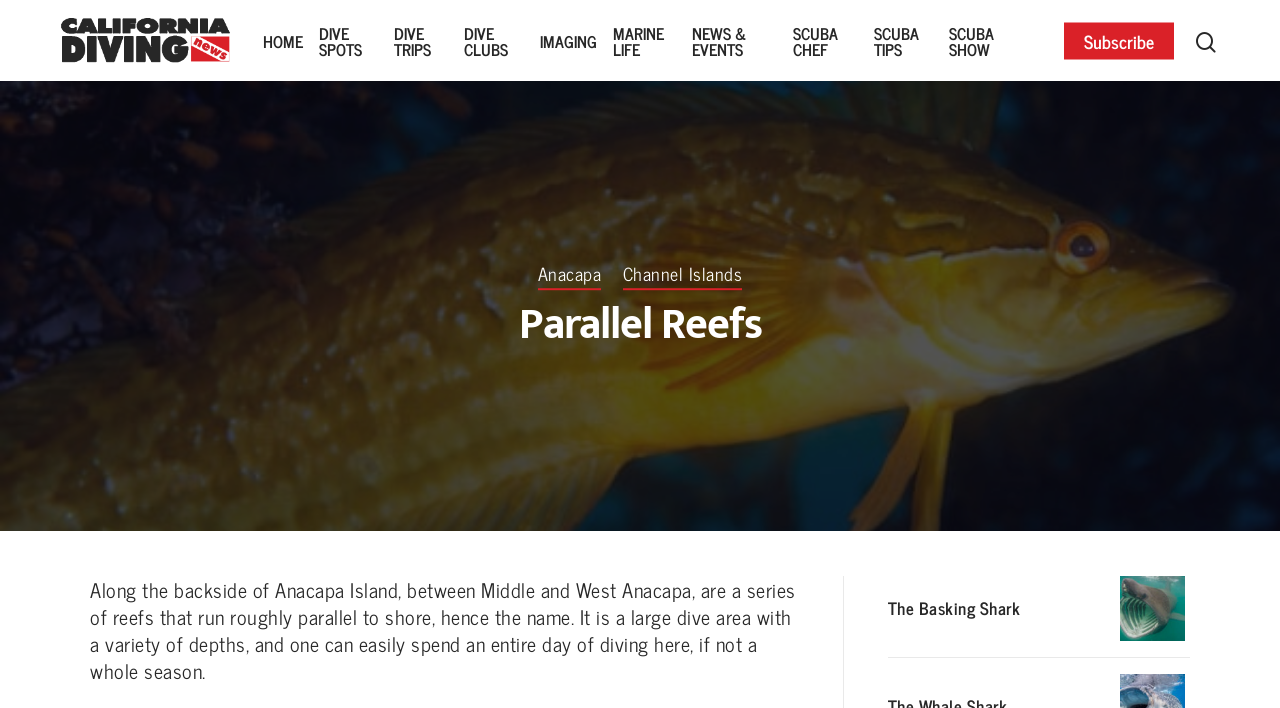Please find the bounding box coordinates of the element that you should click to achieve the following instruction: "Search for dive spots". The coordinates should be presented as four float numbers between 0 and 1: [left, top, right, bottom].

[0.135, 0.214, 0.865, 0.334]